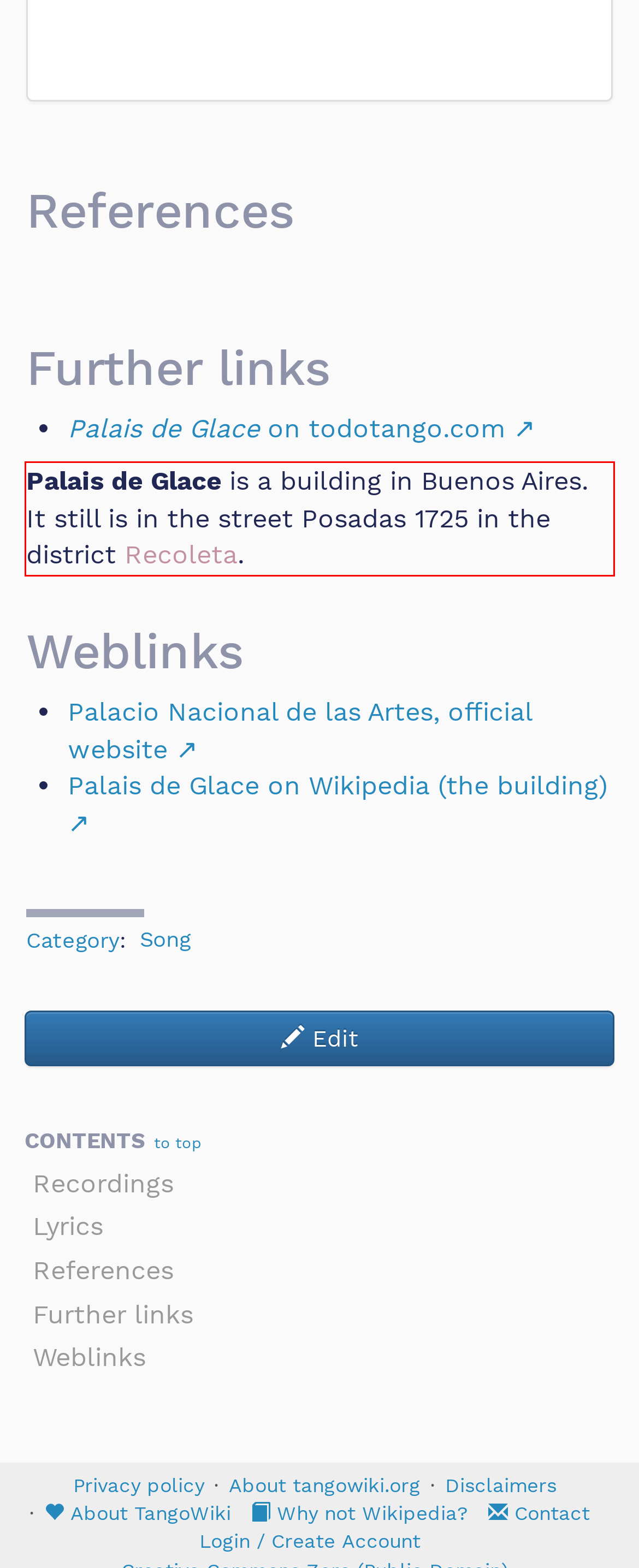View the screenshot of the webpage and identify the UI element surrounded by a red bounding box. Extract the text contained within this red bounding box.

Palais de Glace is a building in Buenos Aires. It still is in the street Posadas 1725 in the district Recoleta.